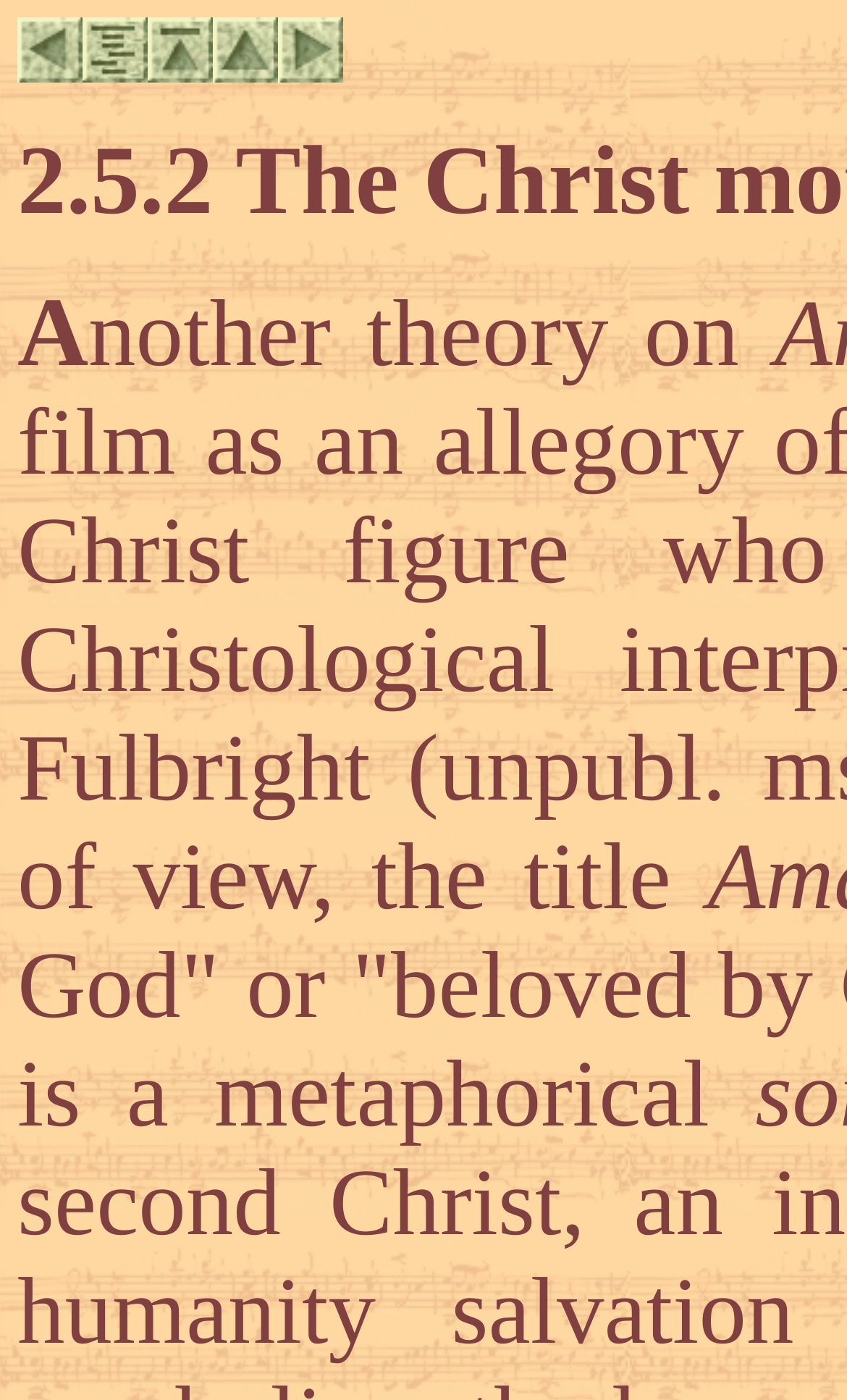Reply to the question with a single word or phrase:
What is the text next to the 'A'?

nother theory on